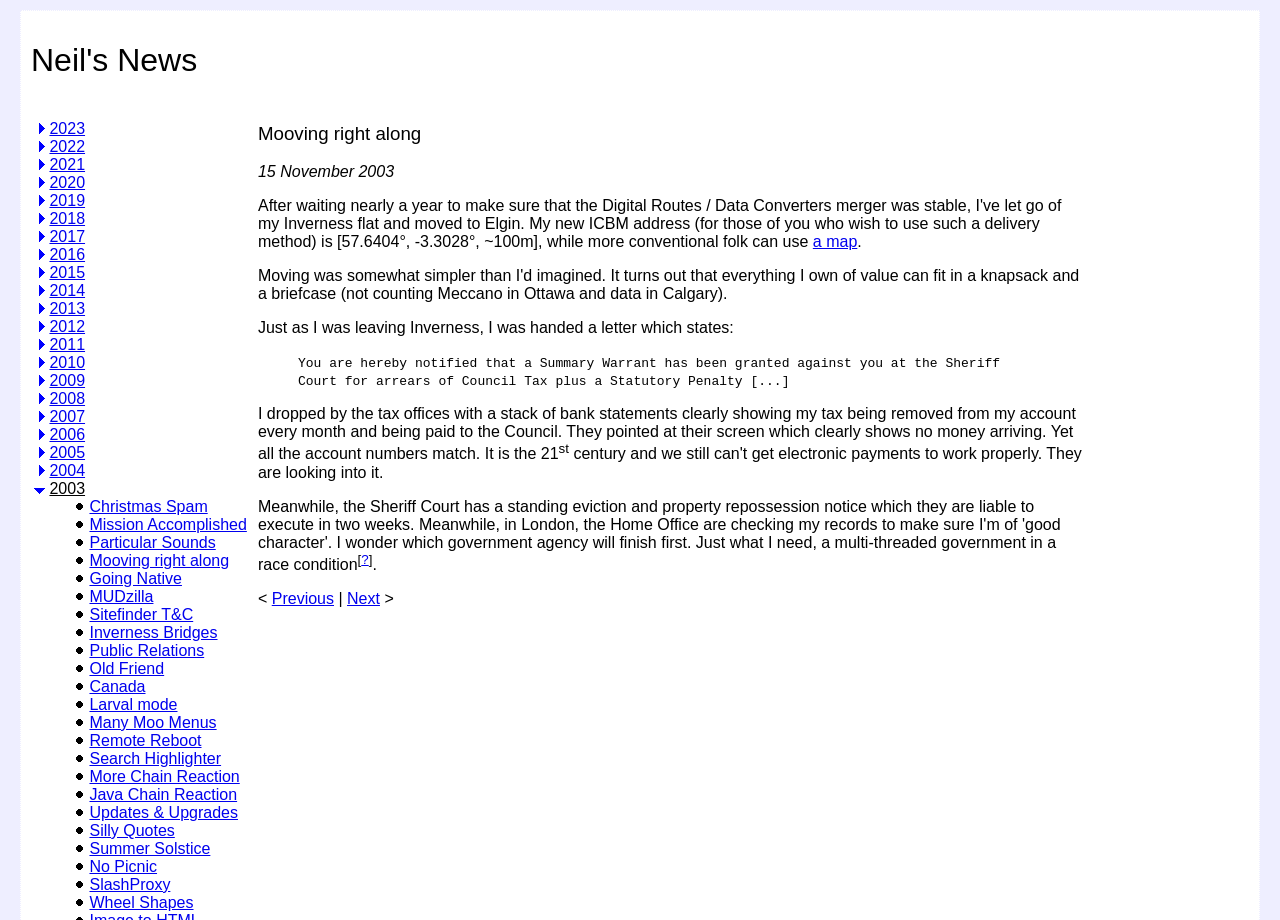How many years are listed on the webpage? From the image, respond with a single word or brief phrase.

14